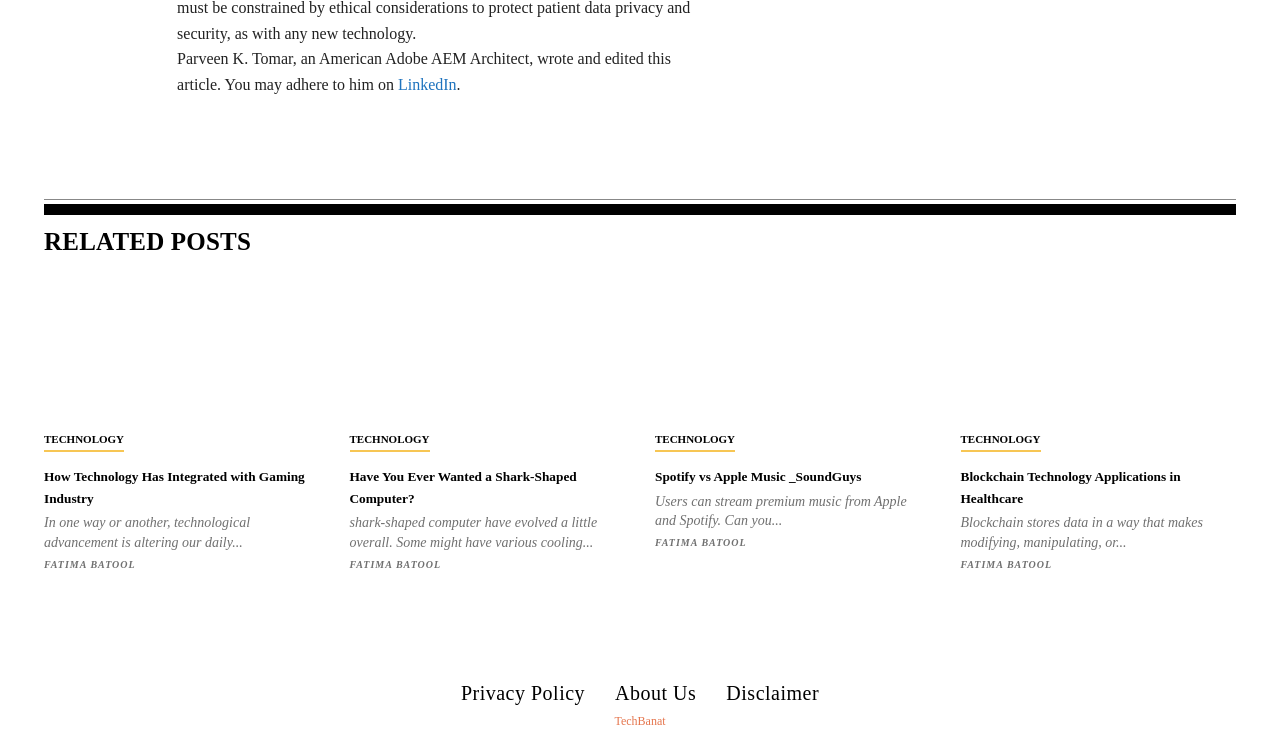How many related posts are listed?
Based on the image, answer the question with a single word or brief phrase.

4